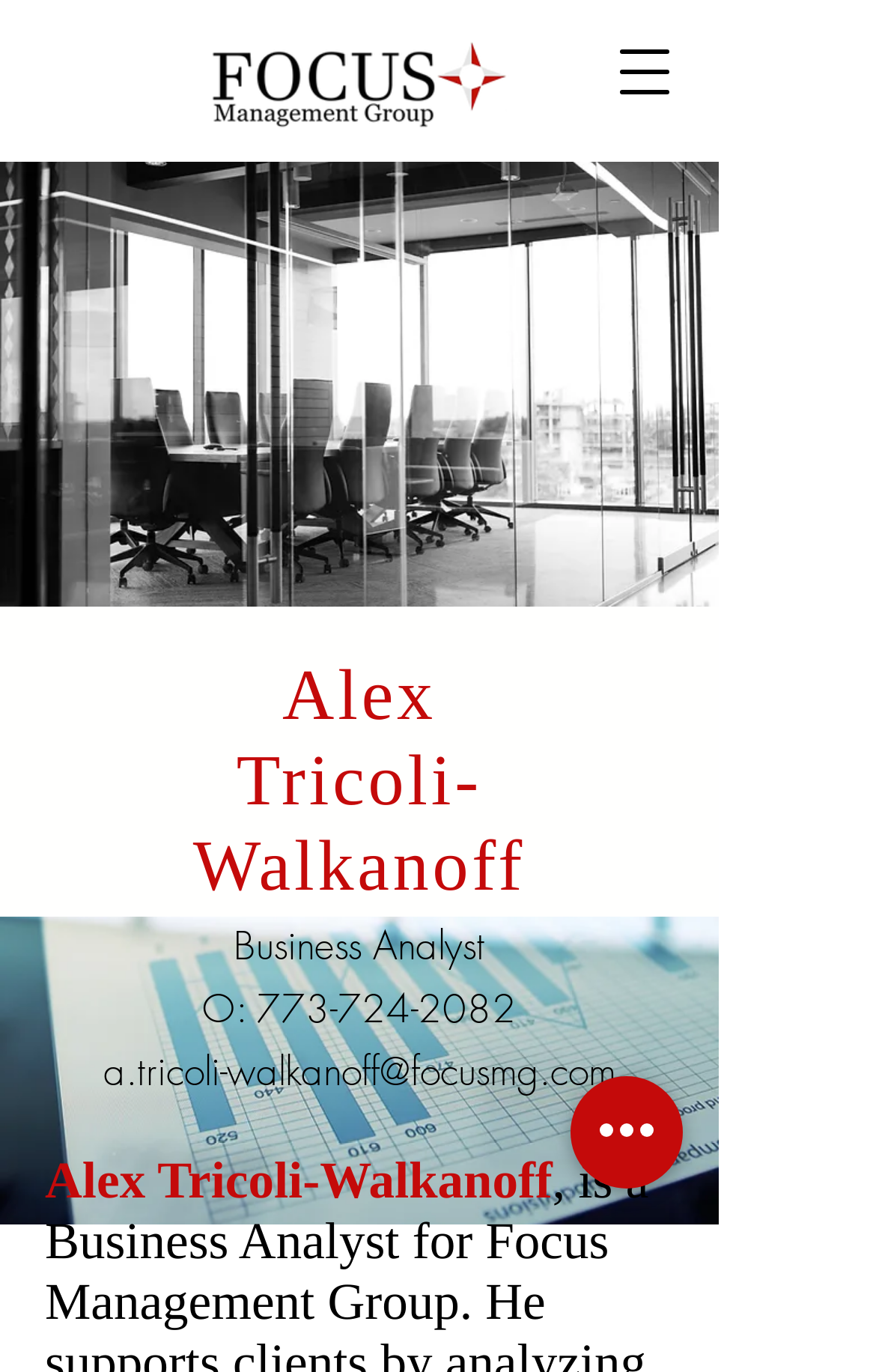What is the email address of Alex Tricoli-Walkanoff?
Use the screenshot to answer the question with a single word or phrase.

a.tricoli-walkanoff@focusmg.com